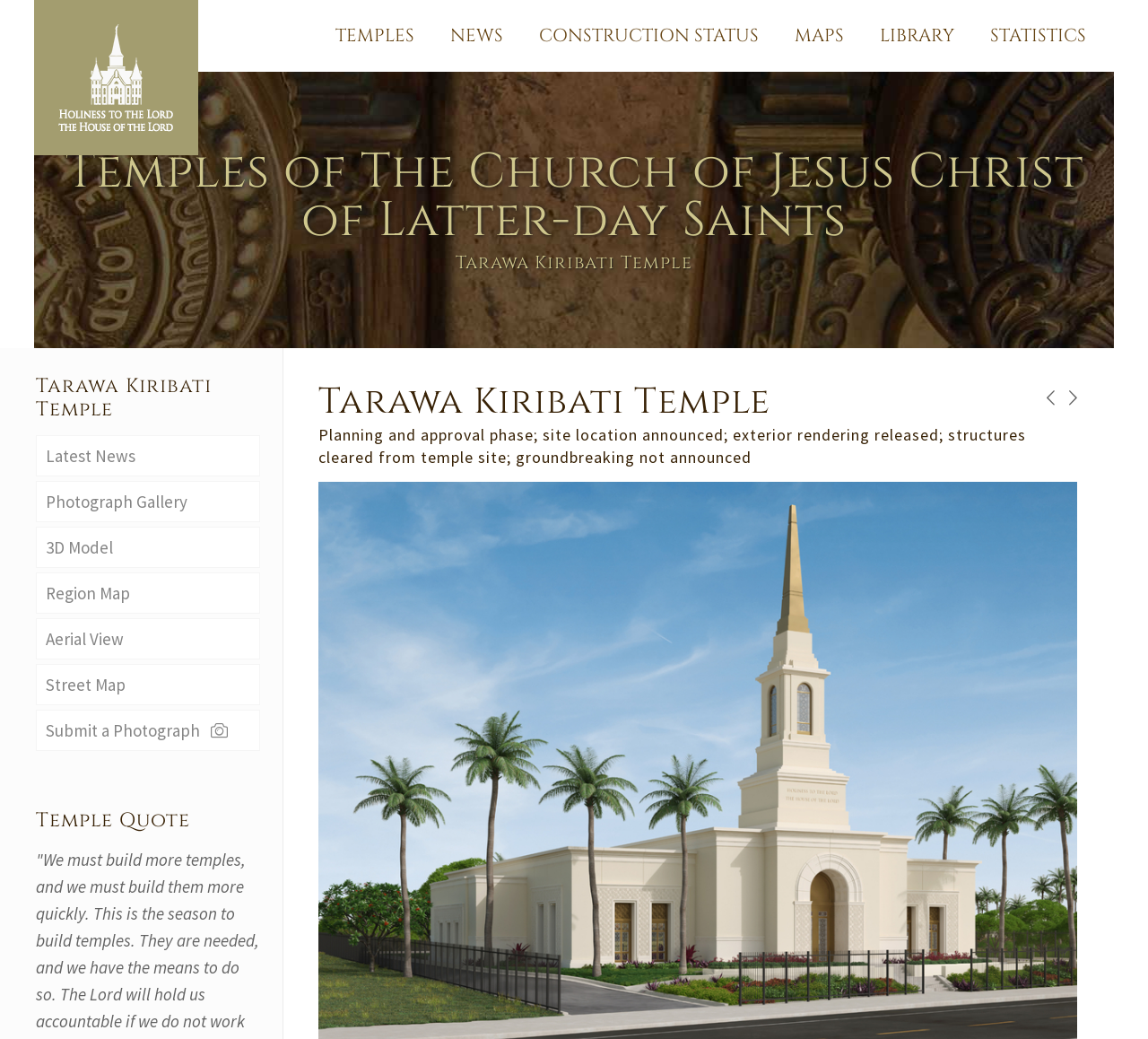Locate the bounding box coordinates of the clickable area to execute the instruction: "Go to the Church of Jesus Christ Temples website". Provide the coordinates as four float numbers between 0 and 1, represented as [left, top, right, bottom].

[0.03, 0.0, 0.173, 0.149]